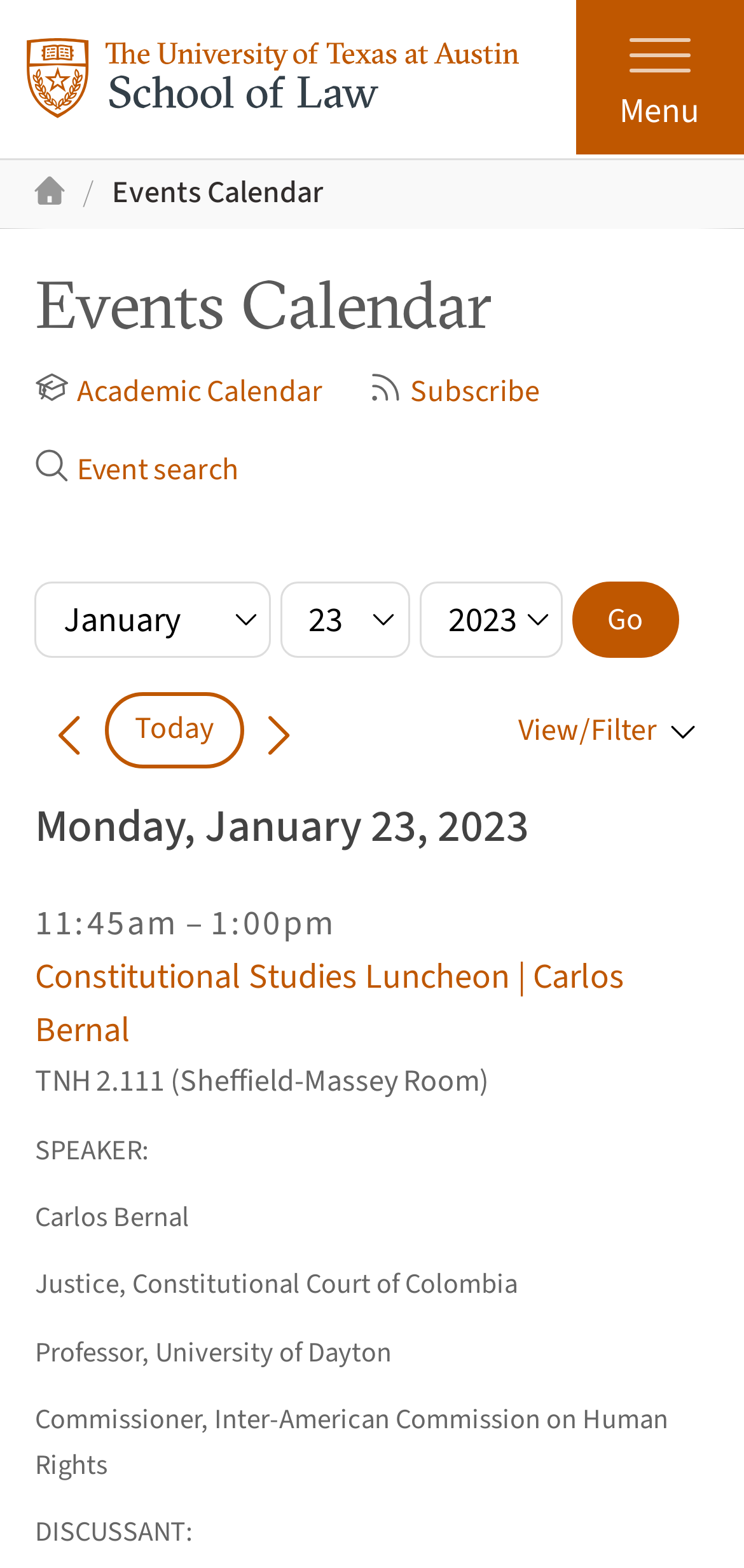Describe all the visual and textual components of the webpage comprehensively.

The webpage appears to be an events calendar page for the University of Texas at Austin School of Law. At the top left, there is a link to the university's law school, accompanied by an image of the school's logo. On the top right, there is a button to open the main menu.

Below the top section, there are links to the Texas Law Home and Events Calendar pages. The Events Calendar link is a header that spans across the page, with links to the Academic Calendar, Subscribe, and Event search features below it.

On the left side of the page, there are three comboboxes to jump to a specific month, day, and year, followed by a Go button. Below these comboboxes, there is a button to view or filter events.

The main content of the page displays events for Monday, January 23, 2023. There are links to go back in time, view today's events, and go forward in time. Below these links, there is an event listed, which includes the time, title, location, and details about the speaker and discussant.

The event details are organized in a clear and concise manner, with the time and title at the top, followed by the location and speaker information. The speaker's title and affiliations are listed below, with a clear distinction between the speaker and discussant.